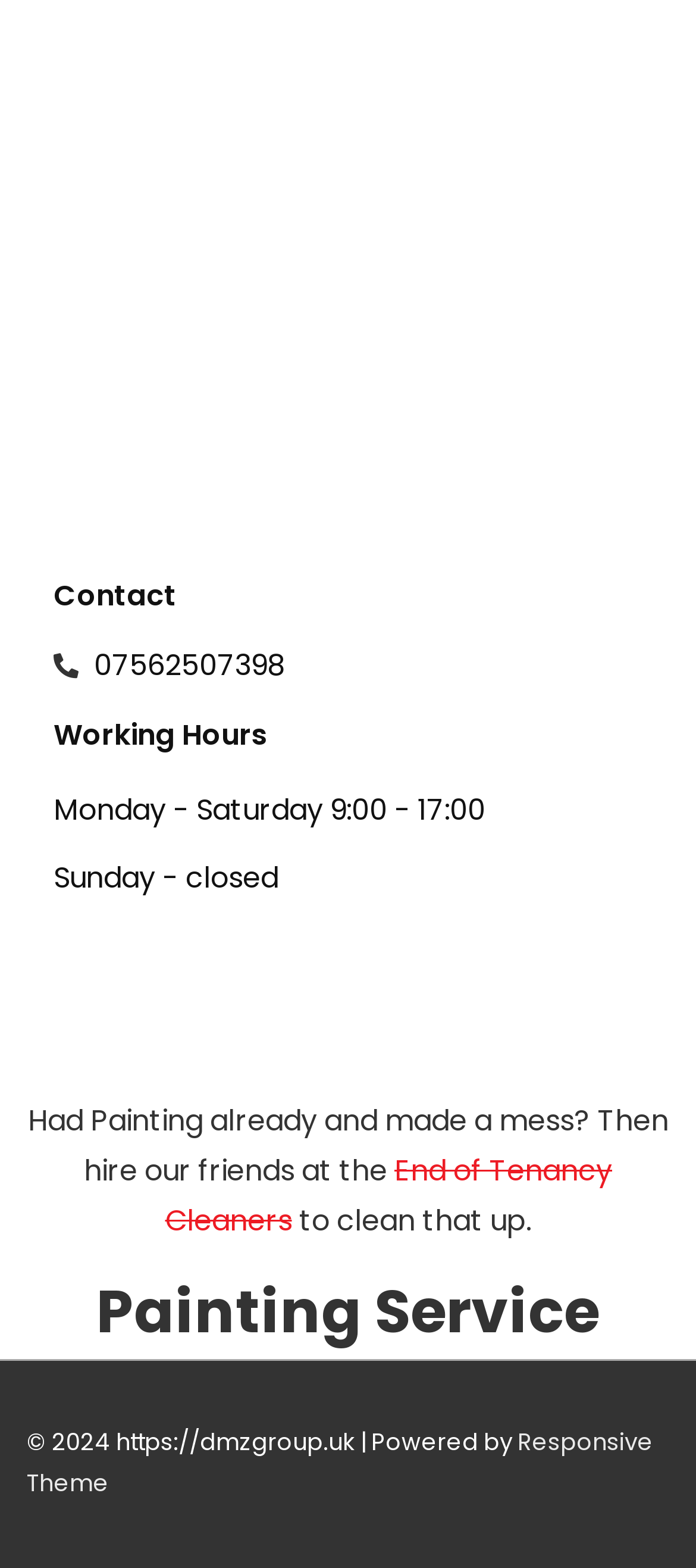What are the working hours of the painting service?
Analyze the screenshot and provide a detailed answer to the question.

I found the working hours by looking at the 'Working Hours' section of the webpage, where it is displayed as two static text elements.